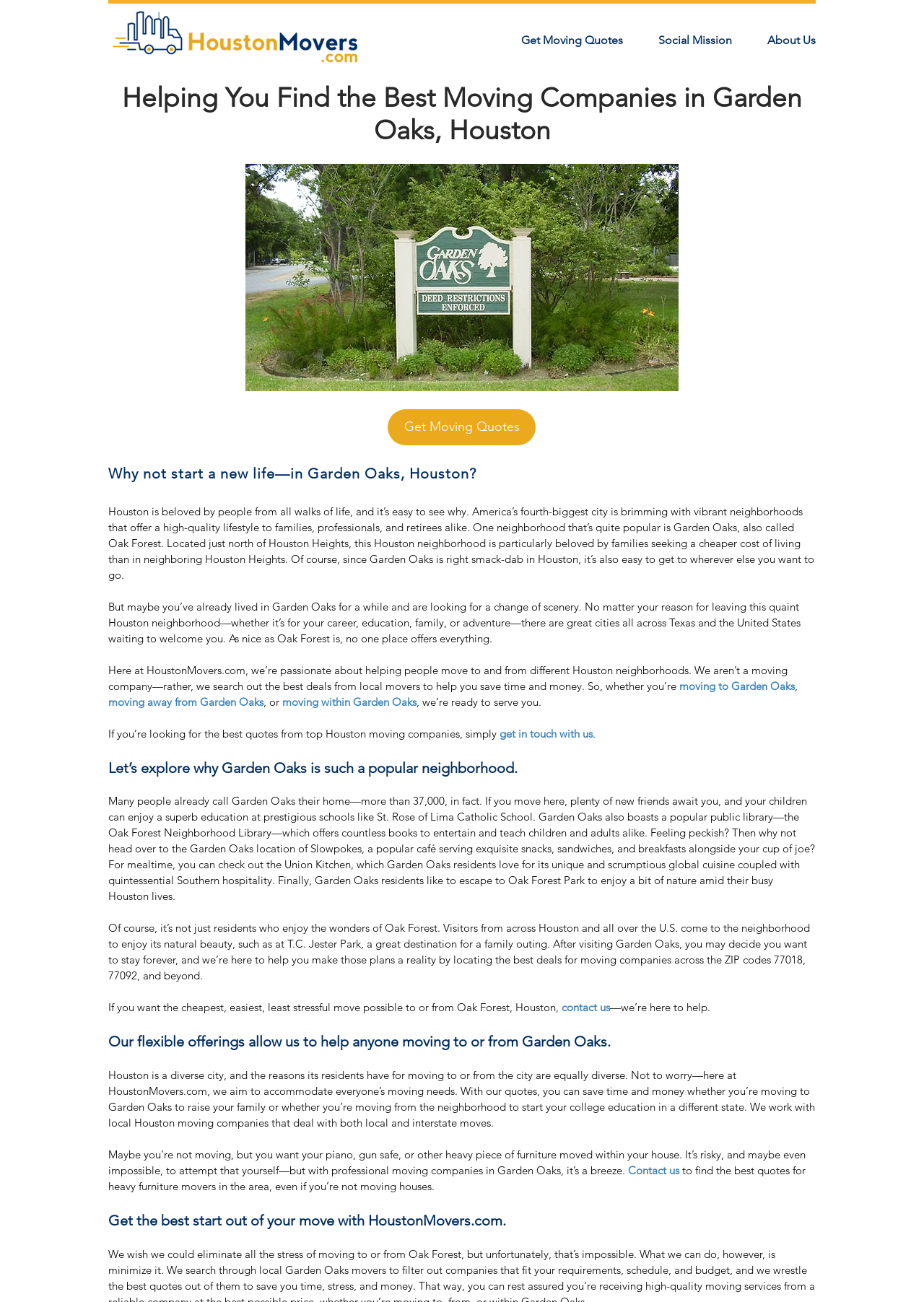Please provide the bounding box coordinate of the region that matches the element description: Get Moving Quotes. Coordinates should be in the format (top-left x, top-left y, bottom-right x, bottom-right y) and all values should be between 0 and 1.

[0.545, 0.019, 0.693, 0.043]